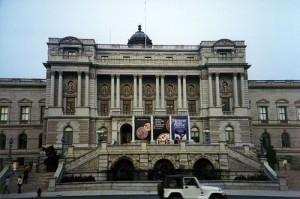How many Gutenberg Bibles are housed in the library?
Answer the question based on the image using a single word or a brief phrase.

One of four